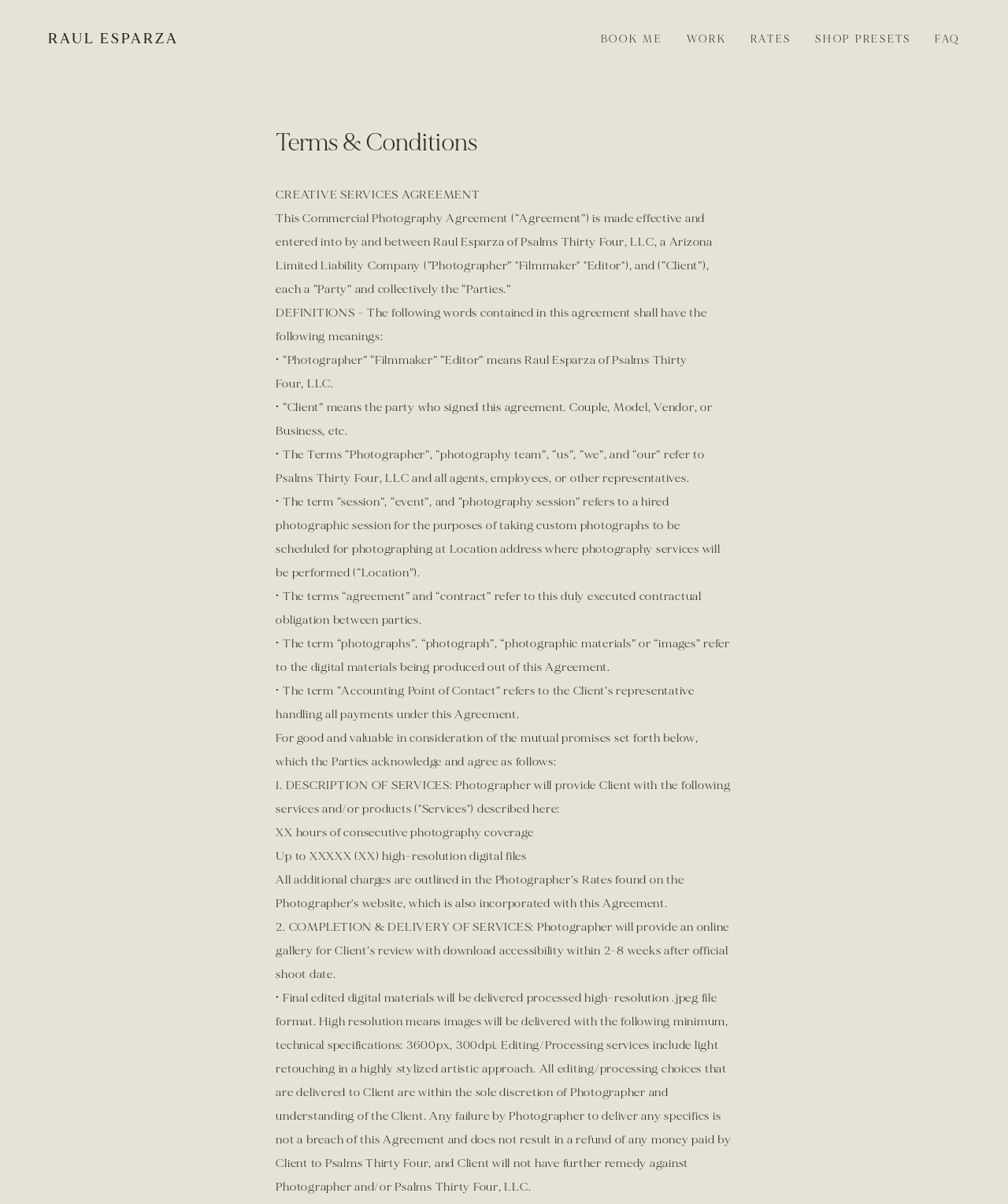What is the purpose of the session?
Refer to the image and provide a one-word or short phrase answer.

Taking custom photographs